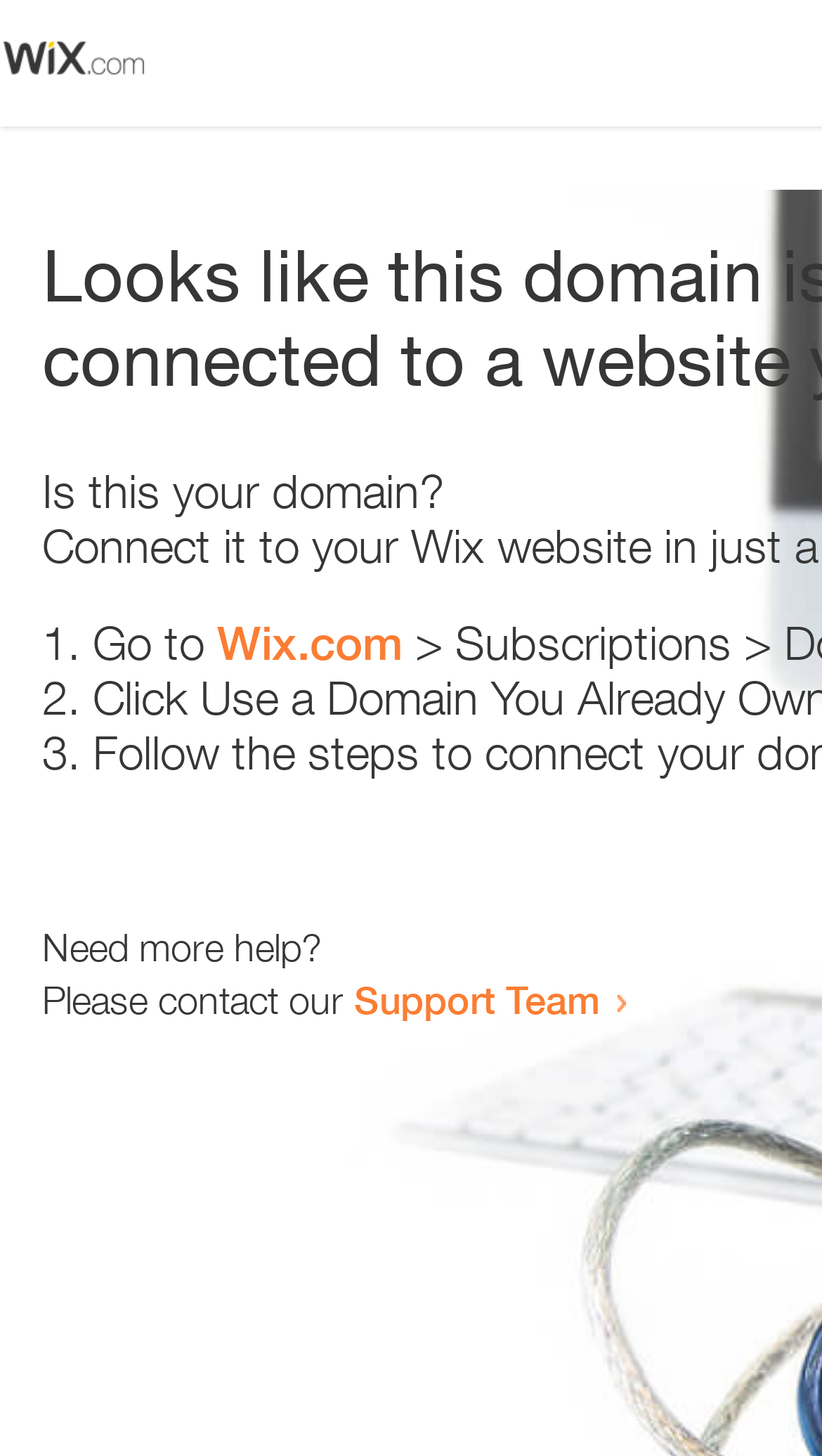Answer the question with a single word or phrase: 
What is the support team contact method?

Link